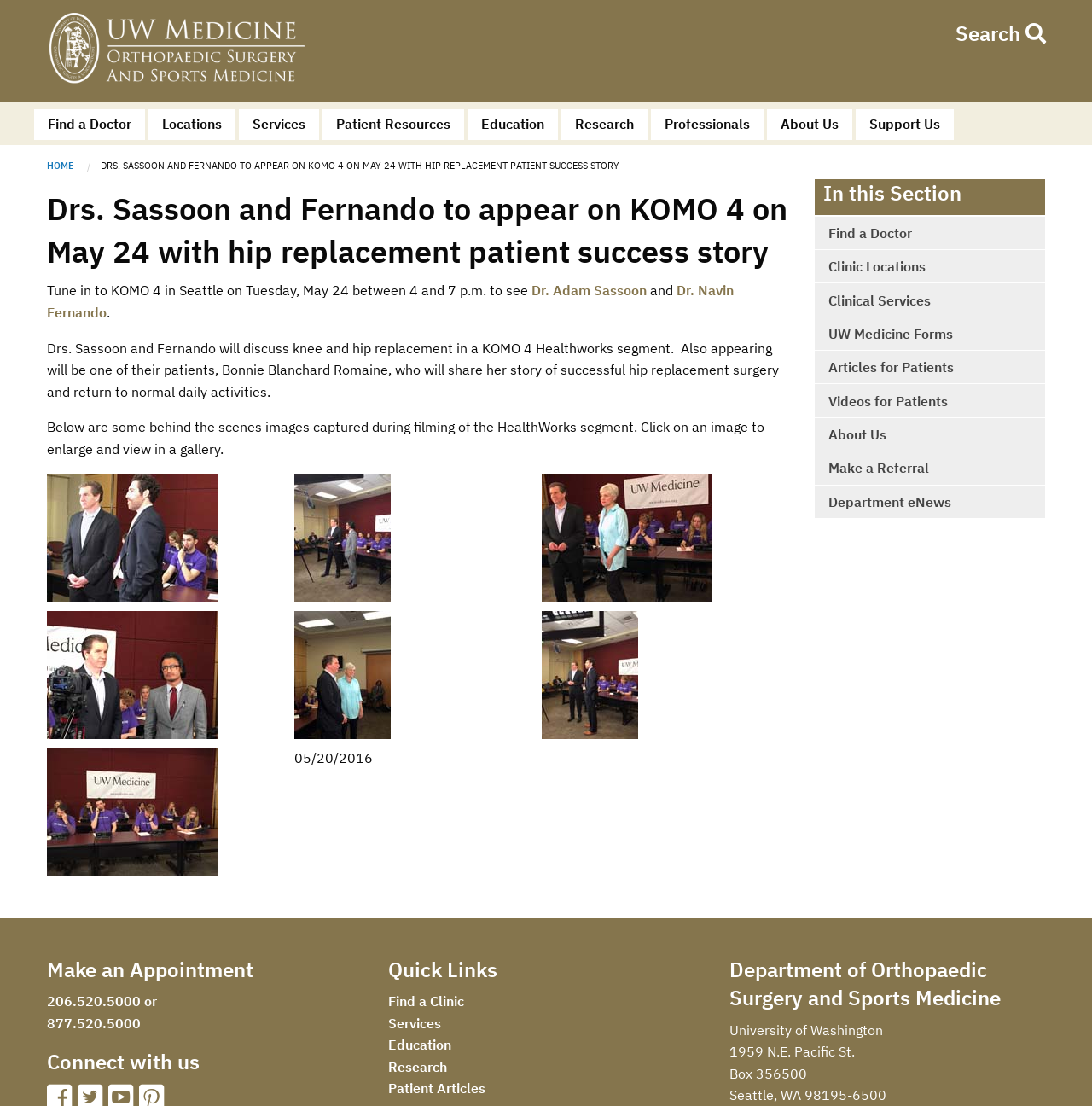Respond with a single word or phrase to the following question:
What is the name of the patient sharing her story of successful hip replacement surgery?

Bonnie Blanchard Romaine